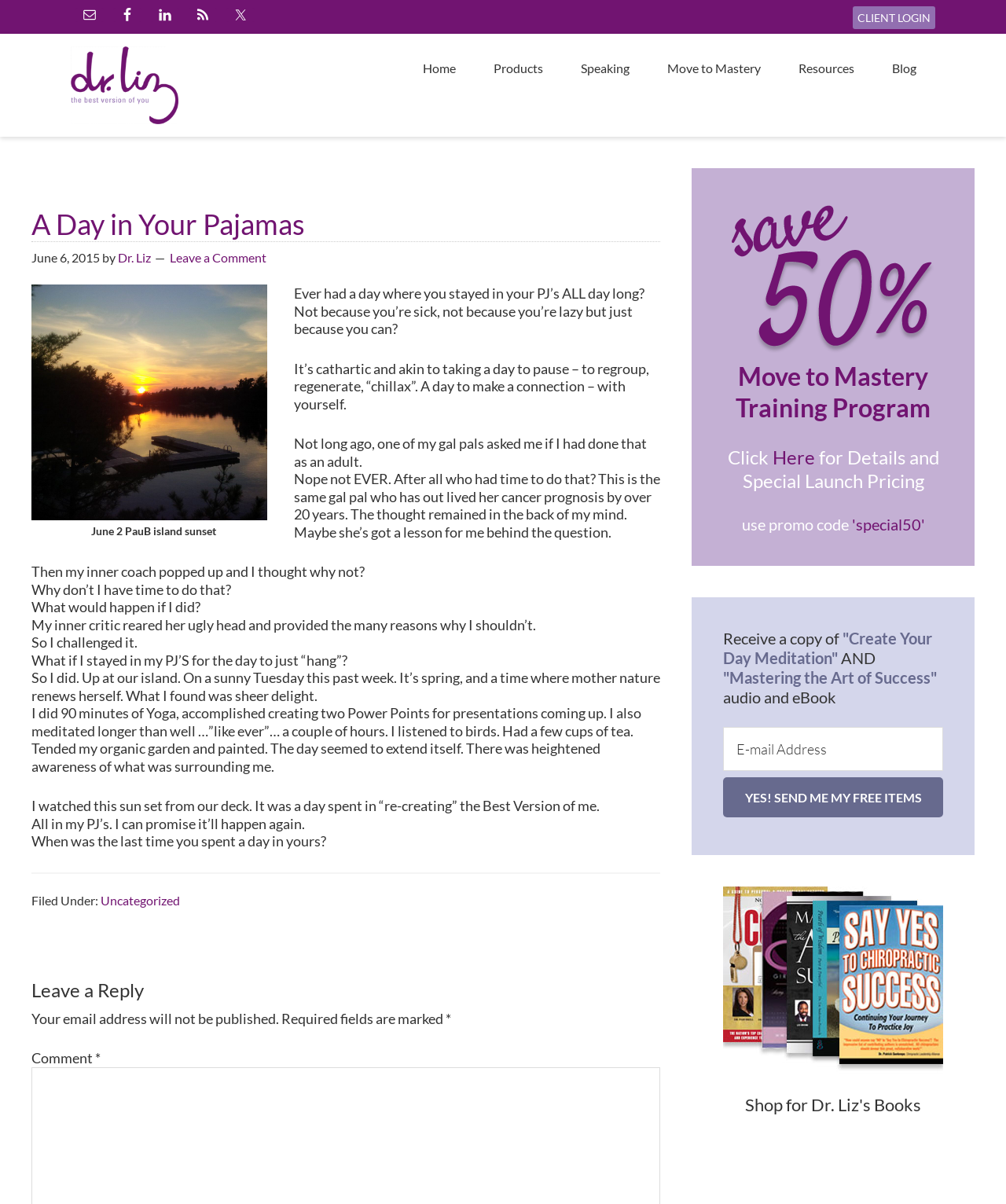Locate the UI element that matches the description Liege Lord in the webpage screenshot. Return the bounding box coordinates in the format (top-left x, top-left y, bottom-right x, bottom-right y), with values ranging from 0 to 1.

None